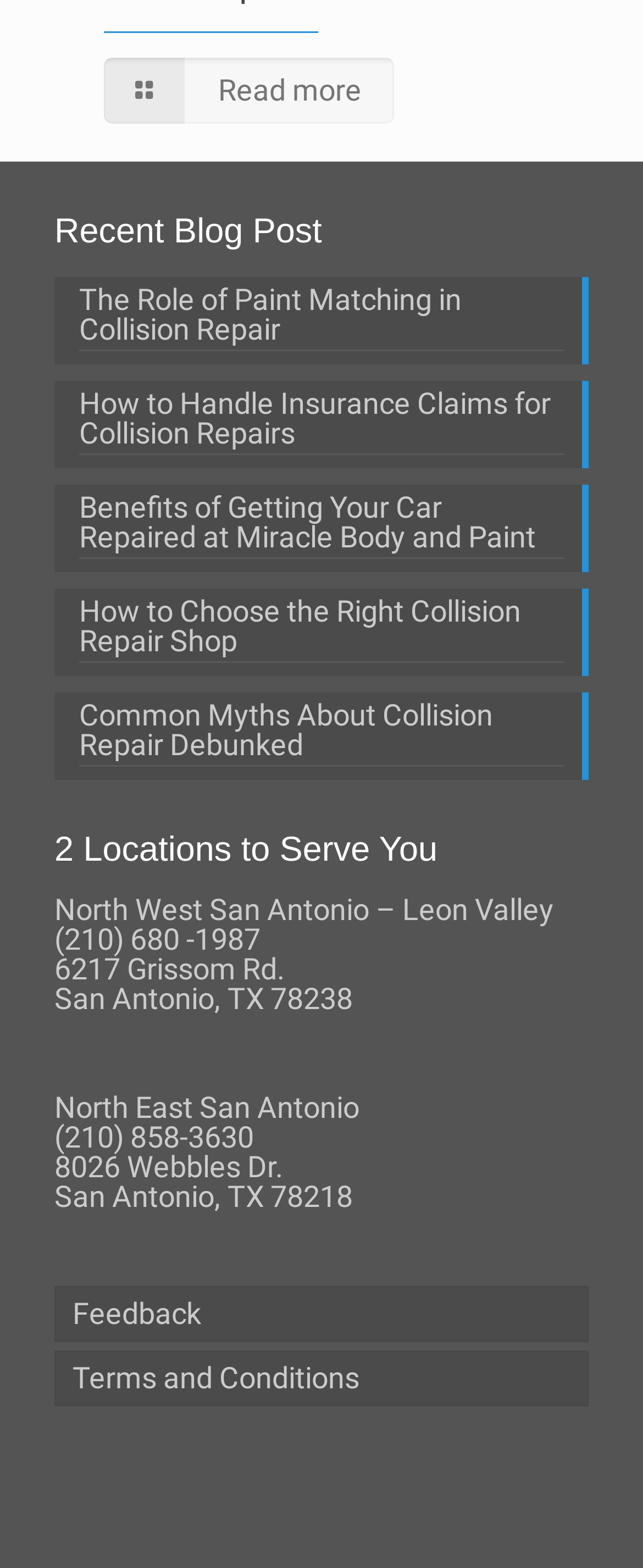What type of content is listed under 'Recent Blog Post'?
Answer the question with as much detail as you can, using the image as a reference.

The 'Recent Blog Post' section lists several links to blog posts related to collision repair, such as 'The Role of Paint Matching in Collision Repair', 'How to Handle Insurance Claims for Collision Repairs', and so on.